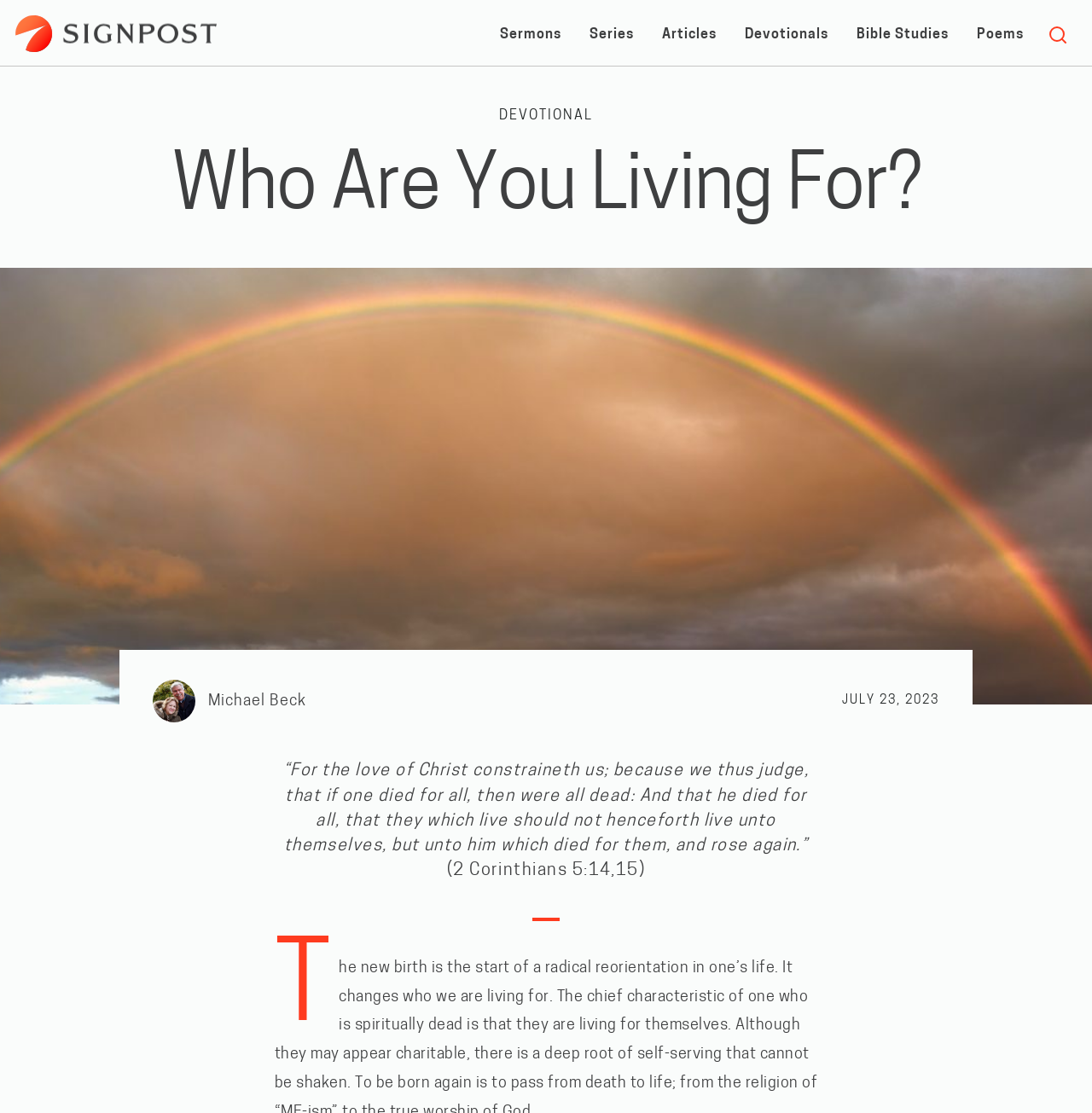Provide your answer in a single word or phrase: 
What is the main theme of the devotional?

Living for Christ